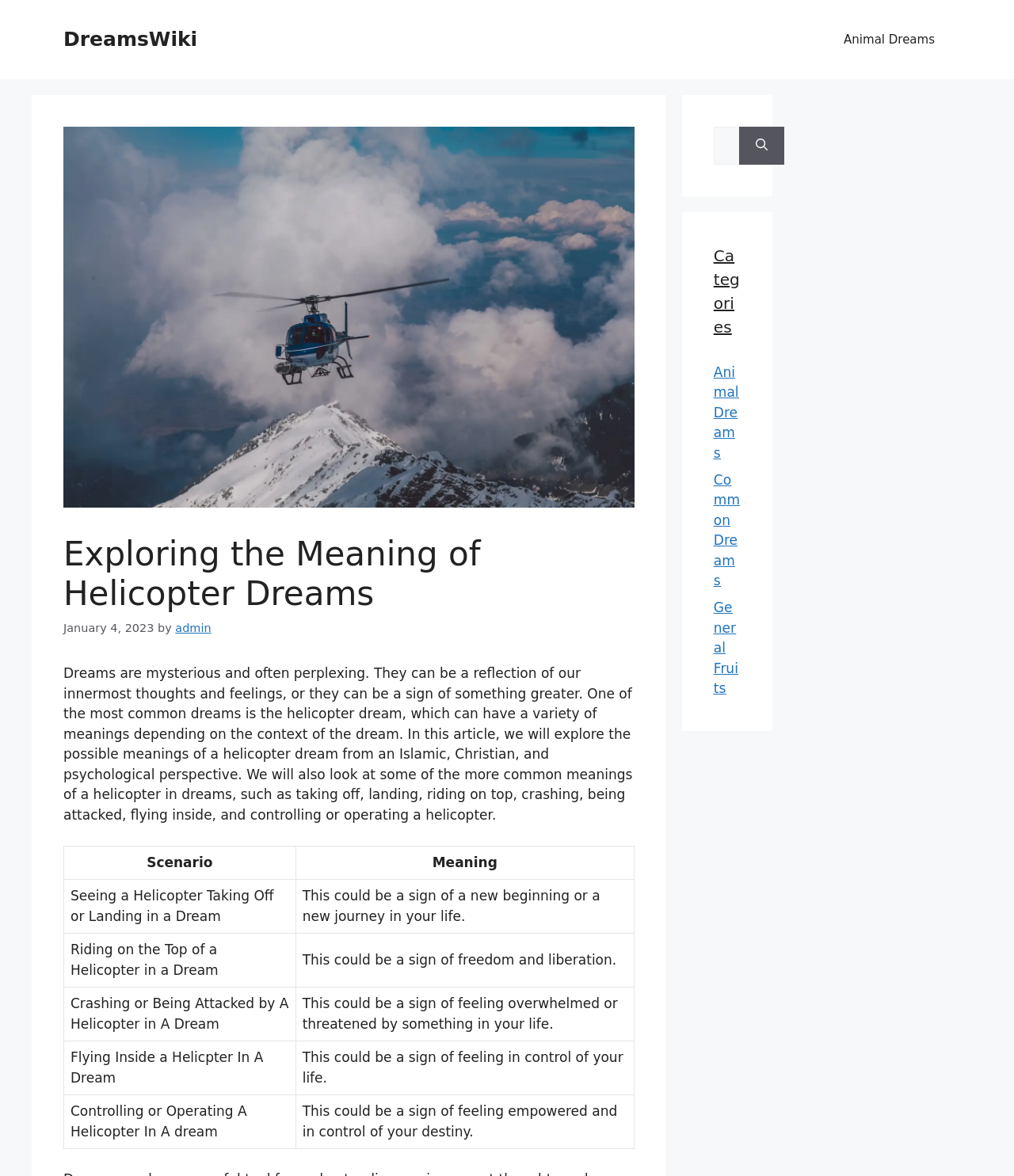What categories of dreams are listed on this webpage?
Craft a detailed and extensive response to the question.

The webpage lists several categories of dreams, including Animal Dreams, Common Dreams, and General Fruits. These categories are likely links to other pages on the website that provide more information about these specific types of dreams.